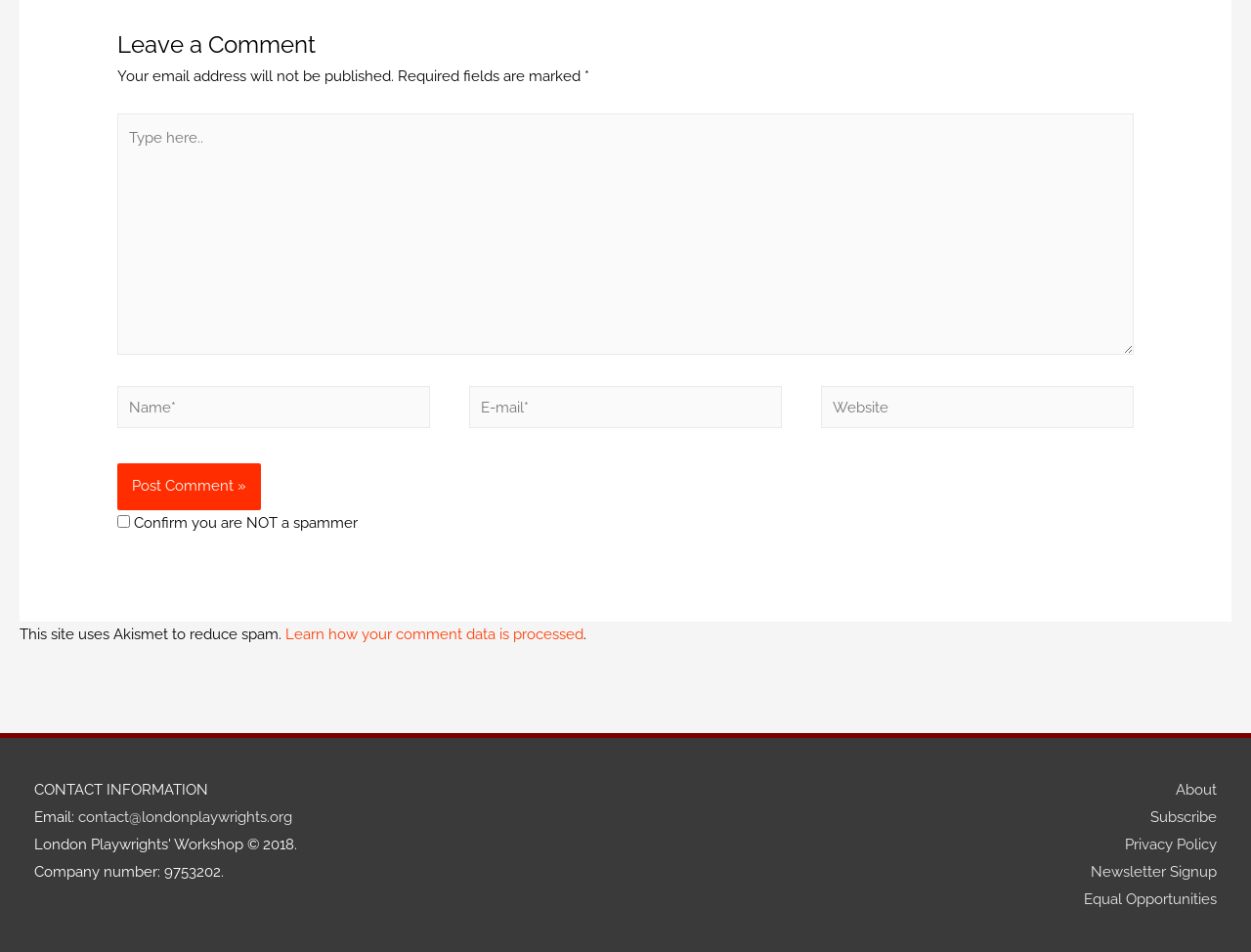Please analyze the image and provide a thorough answer to the question:
How many text fields are required in the comment form?

The comment form has four text fields: Name, E-mail, Website, and the main comment field. The Name and E-mail fields are marked with an asterisk, indicating that they are required fields.